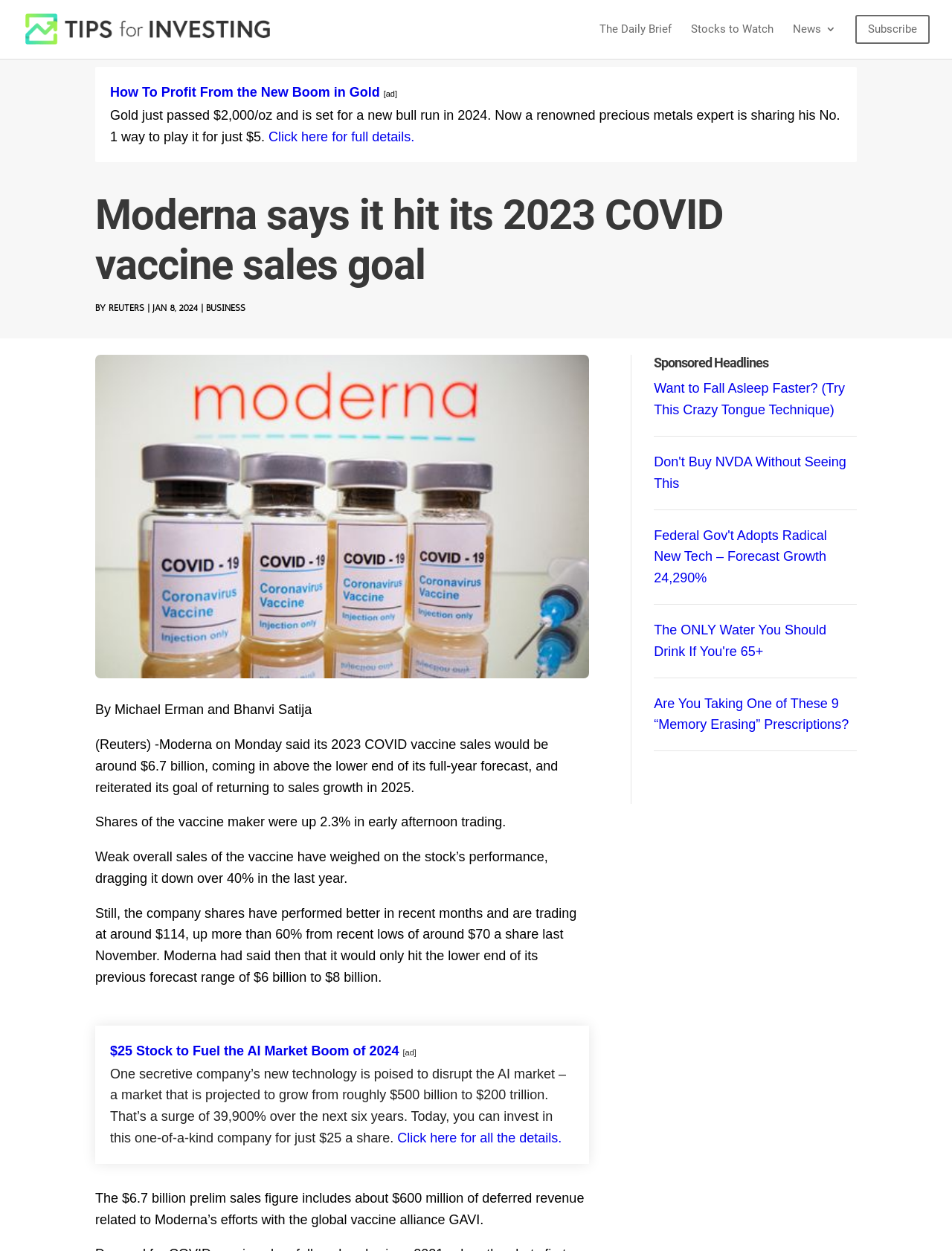Please extract the primary headline from the webpage.

Moderna says it hit its 2023 COVID vaccine sales goal